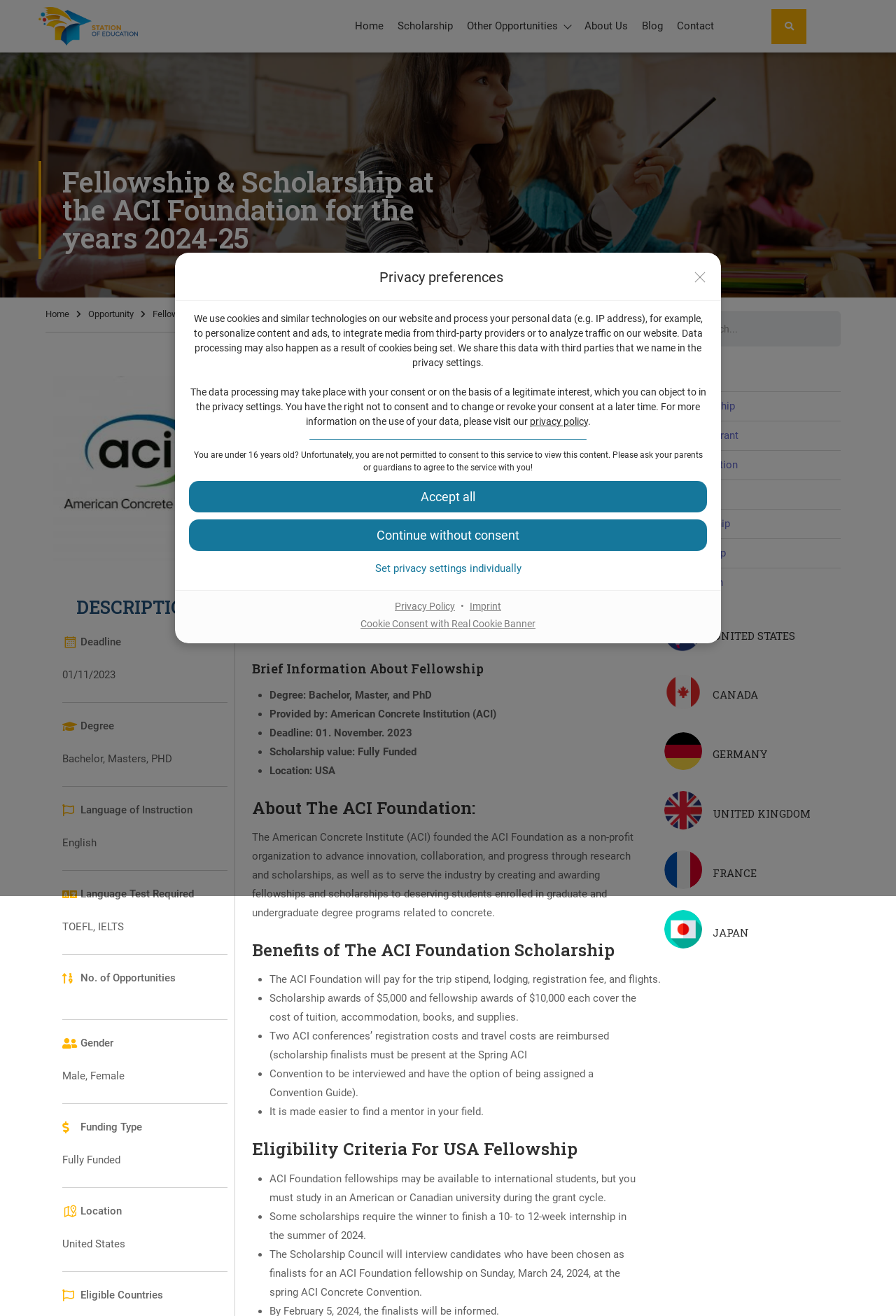What is the relationship between the website and third-party providers?
Please answer the question with a detailed and comprehensive explanation.

The webpage mentions that data processing may also happen as a result of cookies being set, and that this data is shared with third parties. This suggests that the website shares user data with third-party providers, likely for purposes such as personalized content and ads.